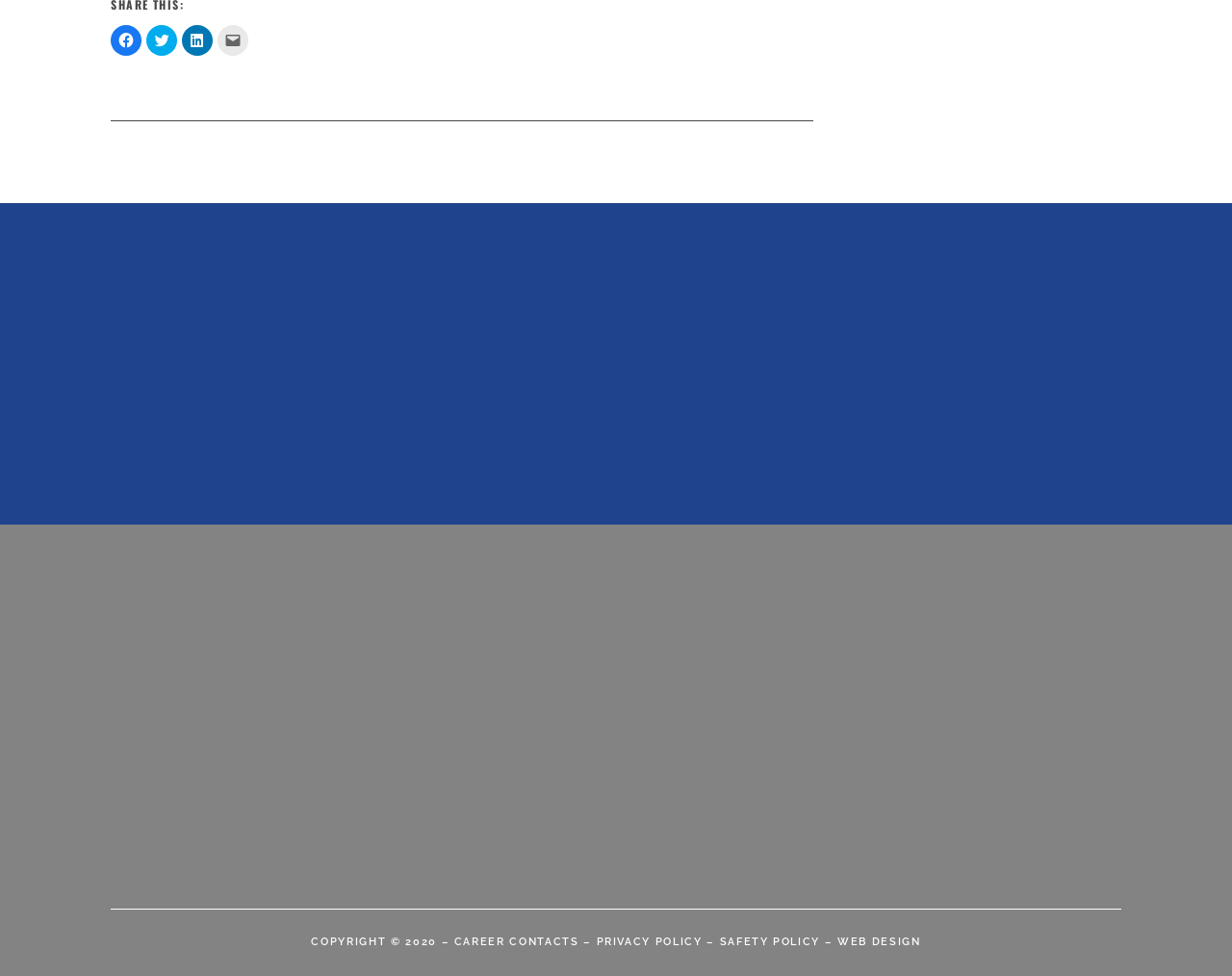For the following element description, predict the bounding box coordinates in the format (top-left x, top-left y, bottom-right x, bottom-right y). All values should be floating point numbers between 0 and 1. Description: 1-604-606-1831

[0.19, 0.44, 0.27, 0.458]